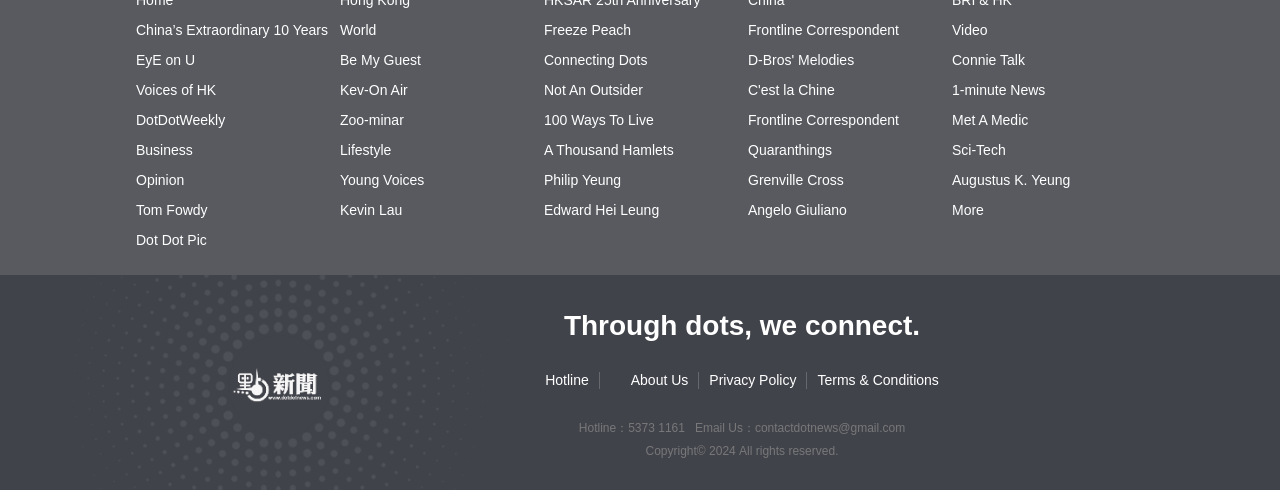Kindly determine the bounding box coordinates for the area that needs to be clicked to execute this instruction: "Visit 'Frontline Correspondent'".

[0.58, 0.031, 0.739, 0.092]